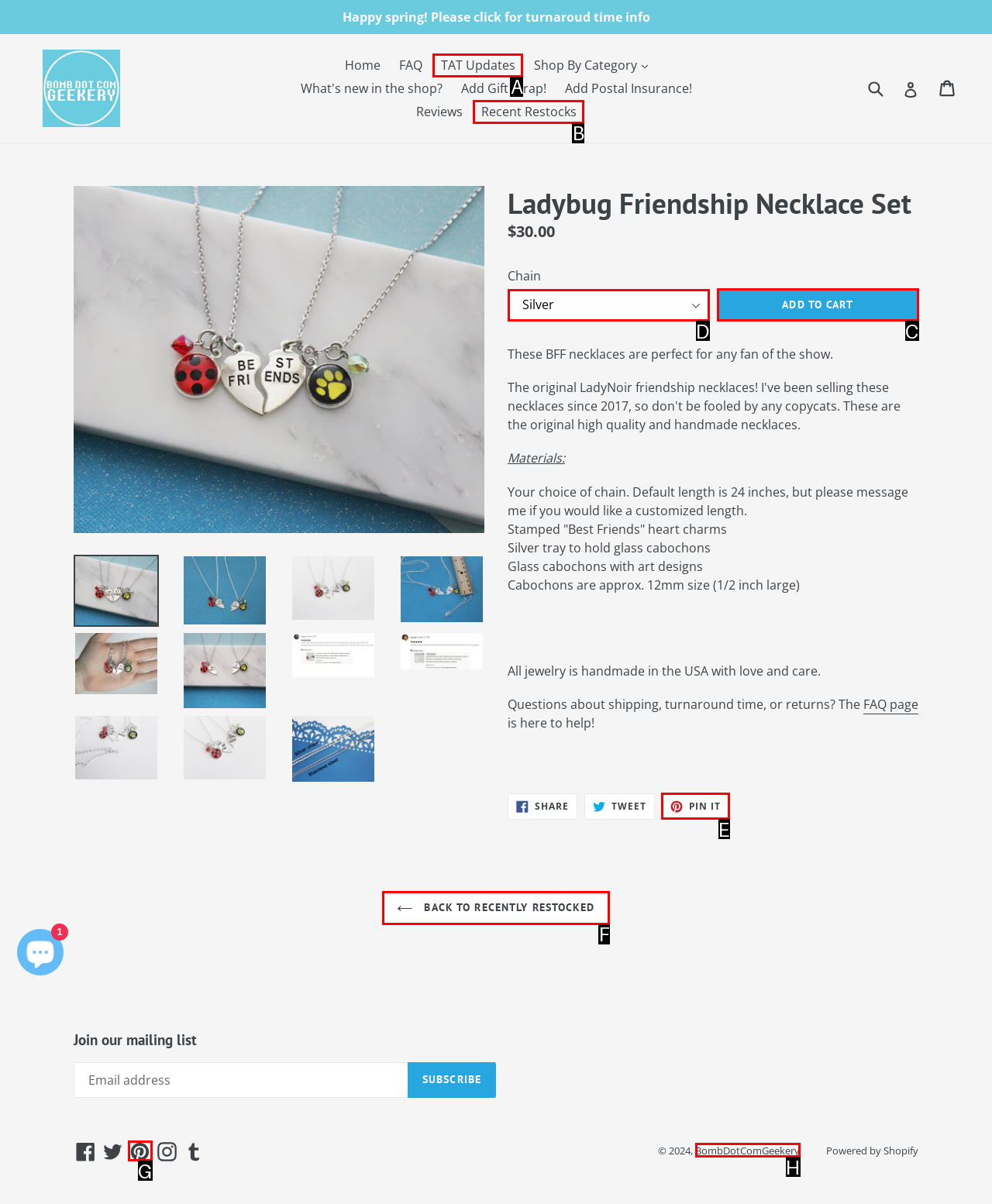To complete the task: Sort messages by date, which option should I click? Answer with the appropriate letter from the provided choices.

None